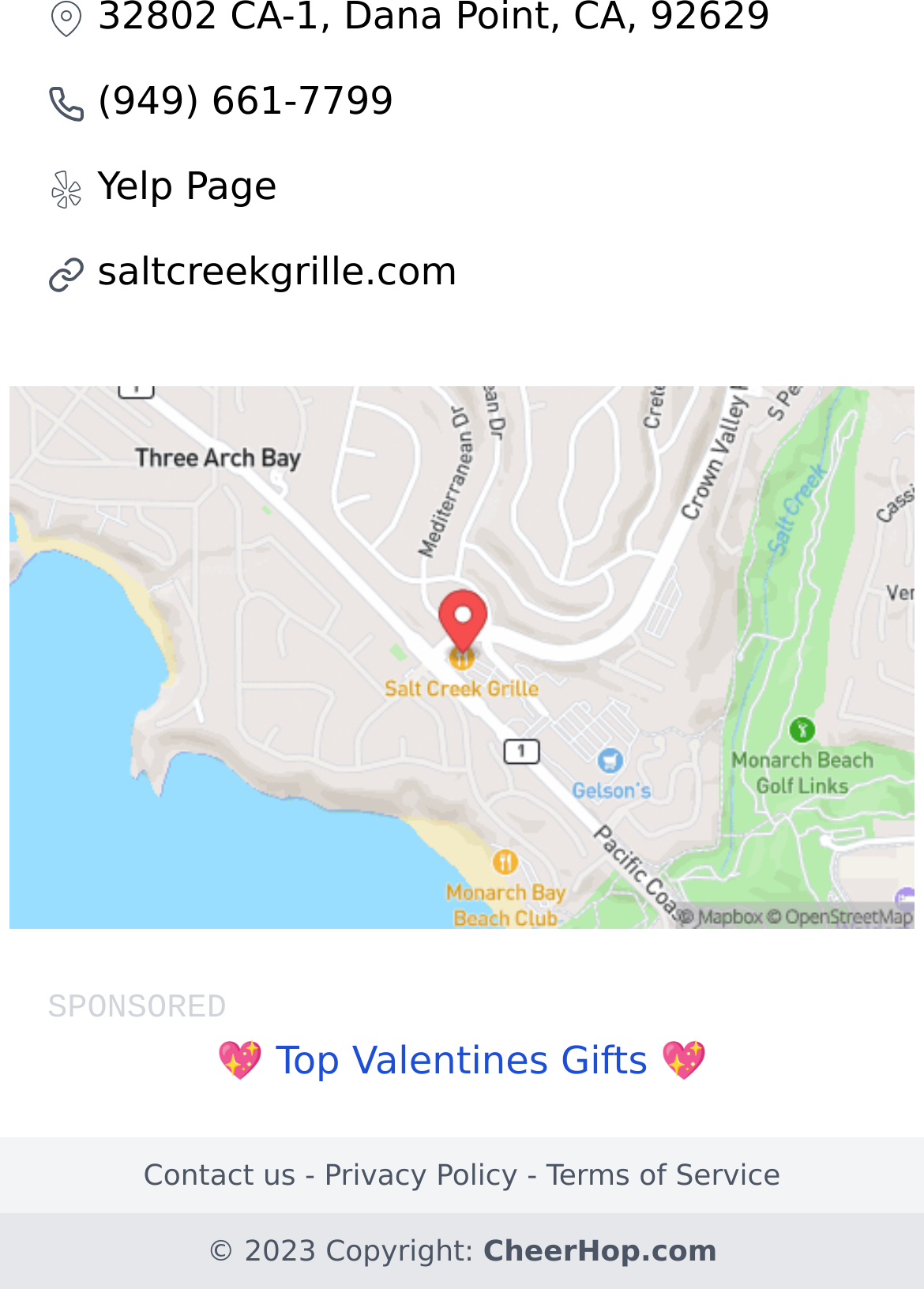Please determine the bounding box coordinates of the element to click on in order to accomplish the following task: "Call the phone number". Ensure the coordinates are four float numbers ranging from 0 to 1, i.e., [left, top, right, bottom].

[0.105, 0.061, 0.426, 0.096]